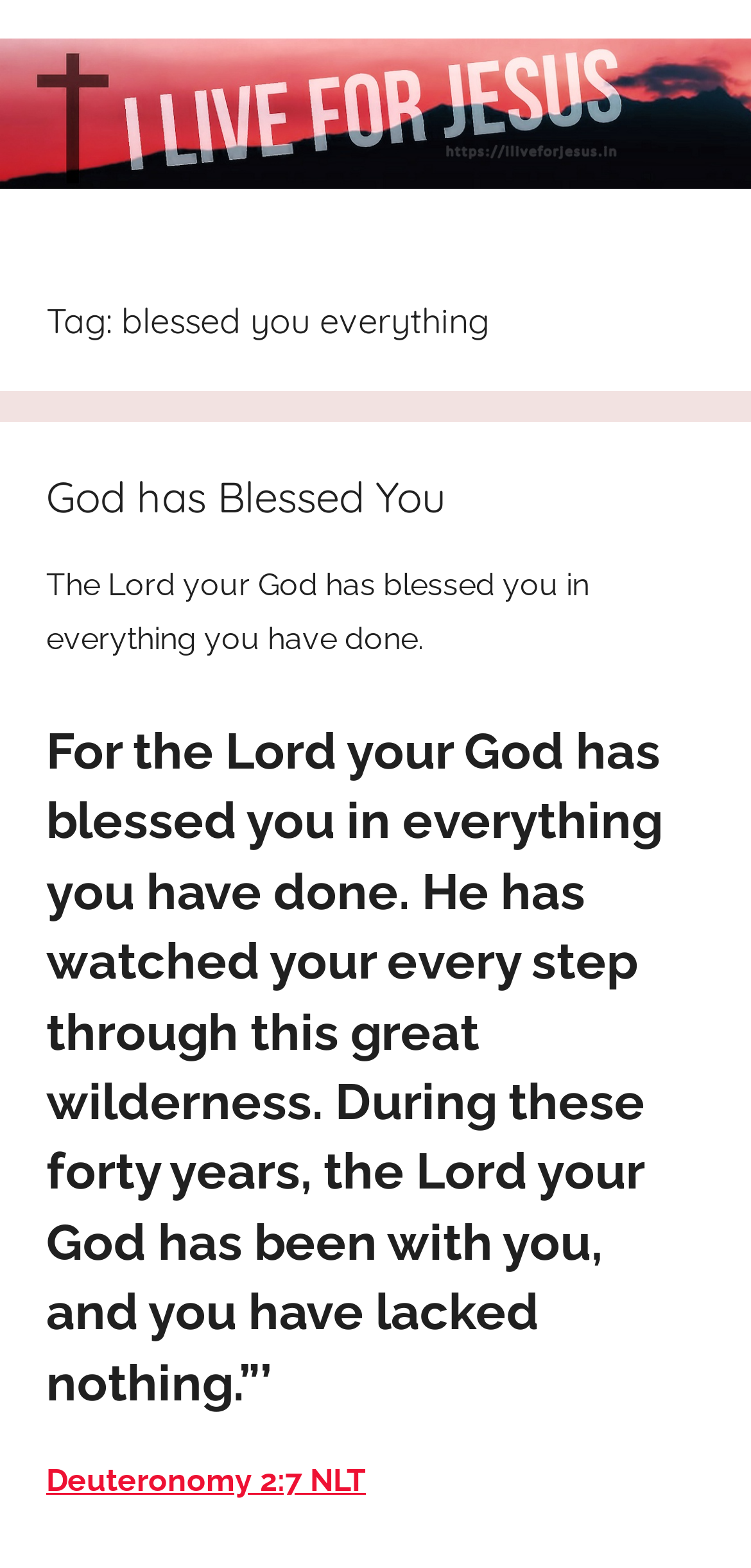Using the provided description: "Opera for basic phones", find the bounding box coordinates of the corresponding UI element. The output should be four float numbers between 0 and 1, in the format [left, top, right, bottom].

None